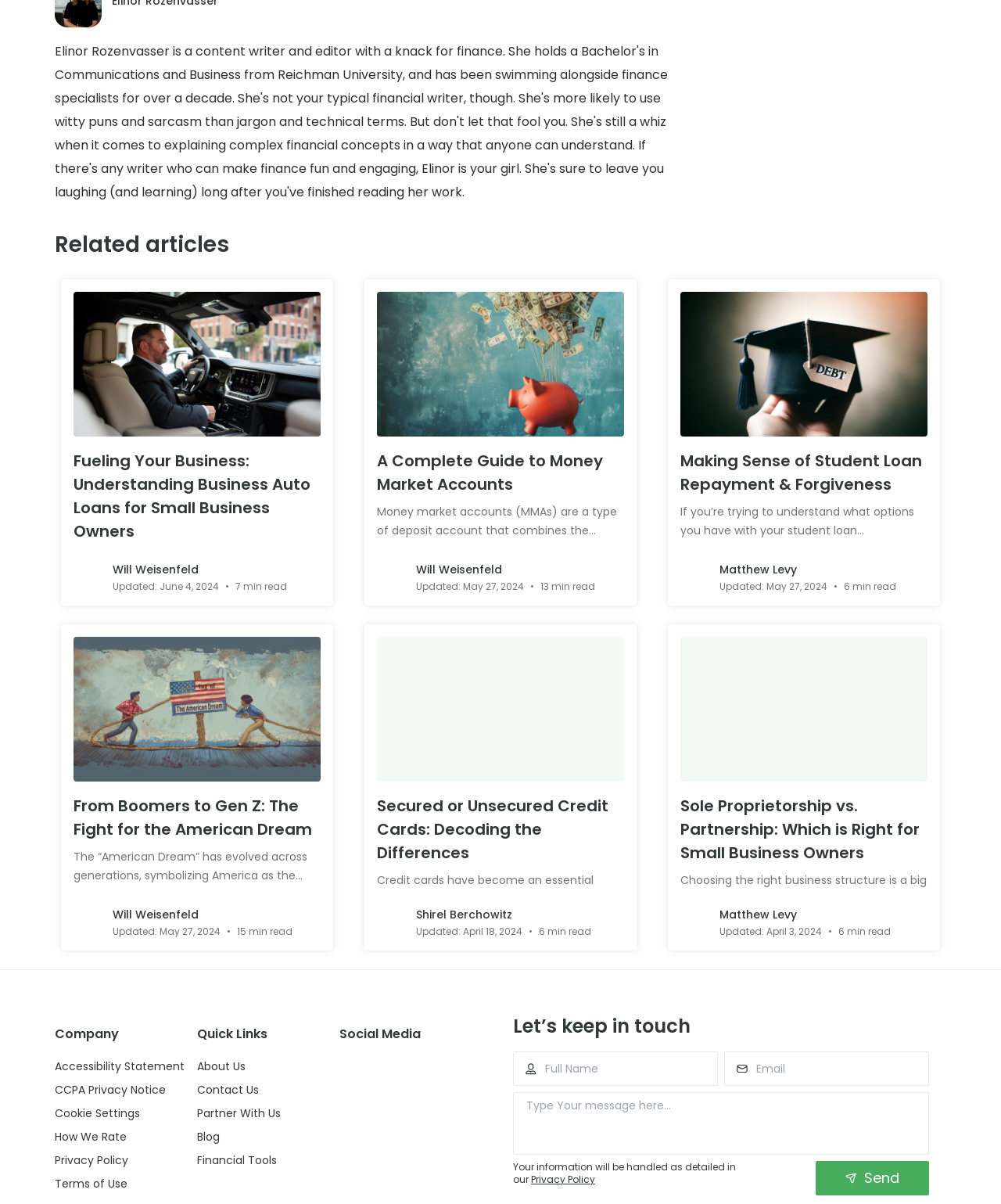Pinpoint the bounding box coordinates of the element to be clicked to execute the instruction: "Check Company information".

[0.055, 0.851, 0.119, 0.866]